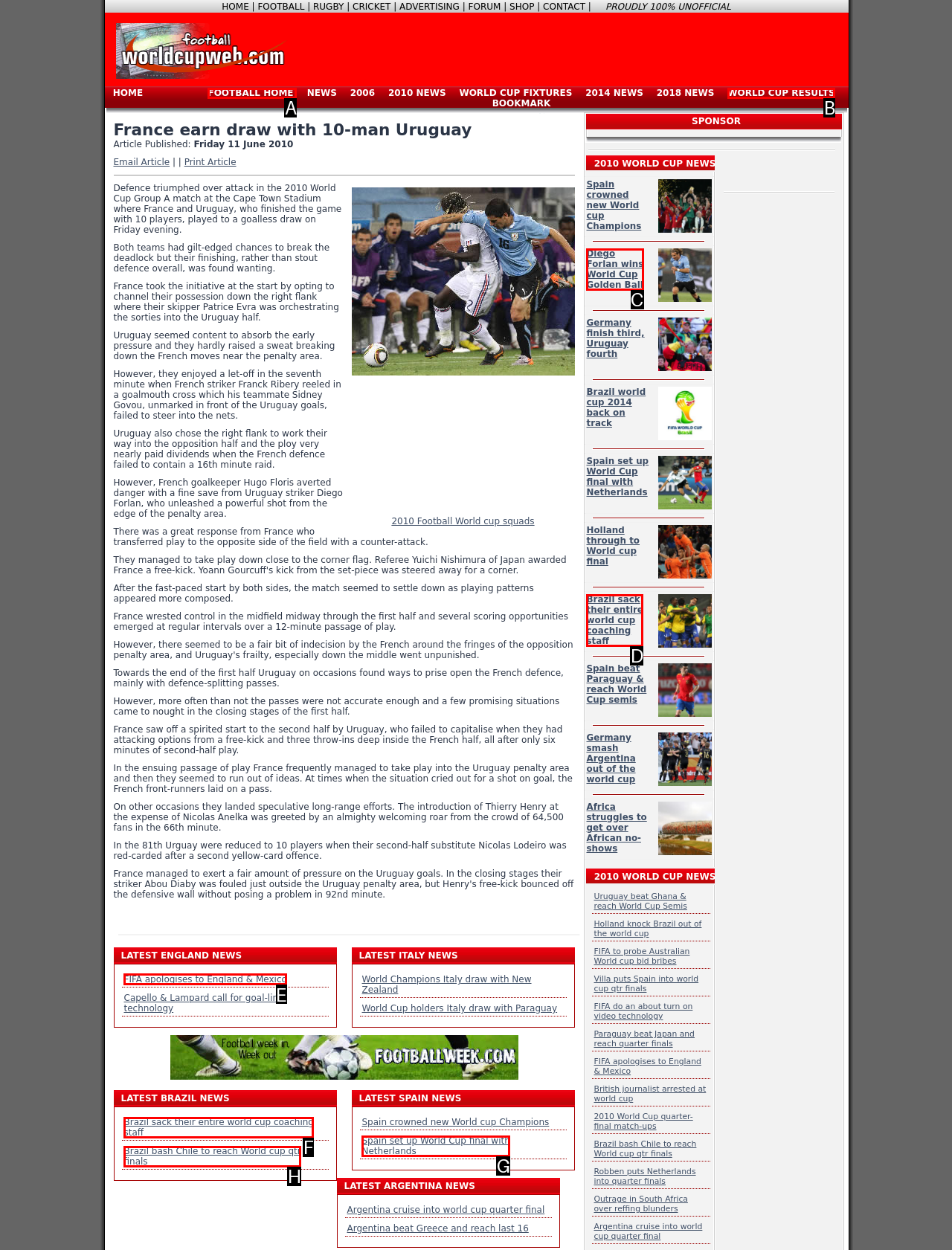Please indicate which HTML element should be clicked to fulfill the following task: Click on the 'FIFA apologises to England & Mexico' link. Provide the letter of the selected option.

E